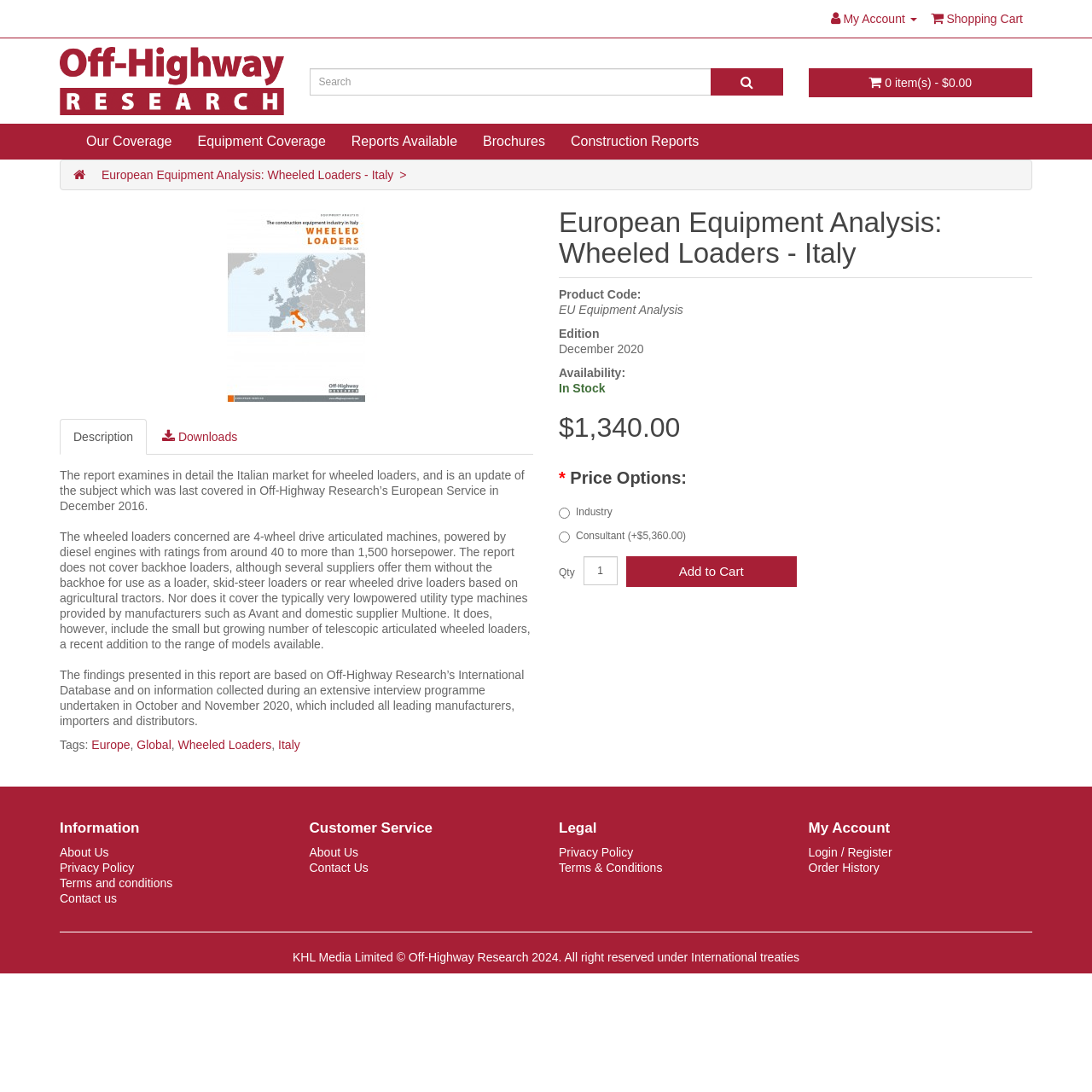Identify the bounding box coordinates of the specific part of the webpage to click to complete this instruction: "Login or register".

[0.74, 0.774, 0.817, 0.787]